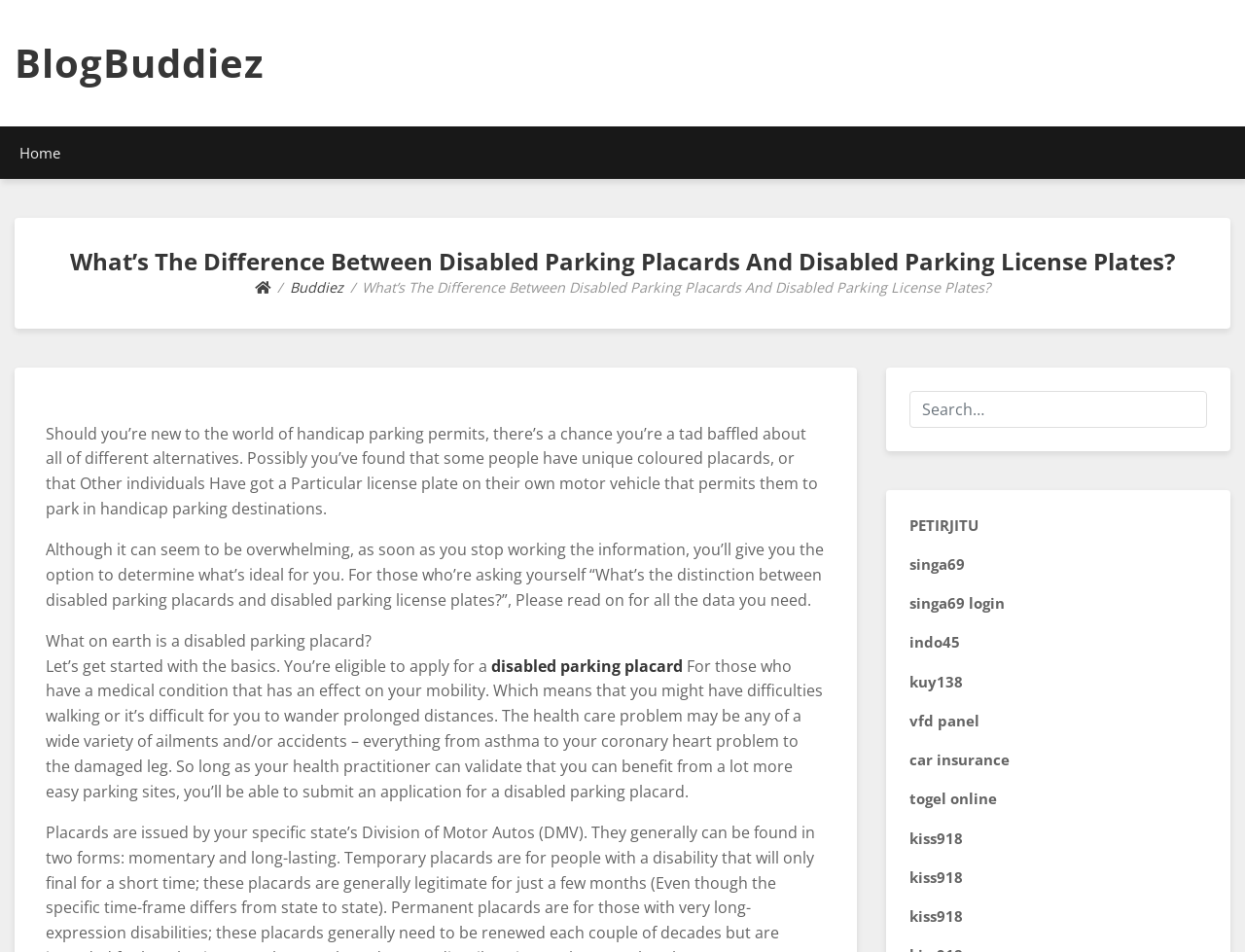Give an extensive and precise description of the webpage.

This webpage is about explaining the difference between disabled parking placards and disabled parking license plates. At the top, there is a heading "BlogBuddiez" and a link to the homepage. Below that, there is a larger heading that states the title of the article. 

To the right of the title, there is a navigation section with breadcrumbs, which includes a link to the homepage and a static text displaying the title of the article again. 

The main content of the article starts below the navigation section. It begins with a brief introduction, explaining that people may be confused about the different options for handicap parking permits. The introduction is followed by two paragraphs that provide more information about the topic. 

Below the introduction, there is a subheading "What is a disabled parking placard?" which is followed by a paragraph explaining the basics of disabled parking placards. The paragraph includes a link to "disabled parking placard" and provides more information about the eligibility criteria for applying for a disabled parking placard.

On the right side of the page, there is a search box with a placeholder text "Search…". Below the search box, there are several links to other websites, including "PETIRJITU", "singa69", "indo45", "kuy138", "vfd panel", "car insurance", "togel online", and multiple links to "kiss918". These links are positioned from top to bottom on the right side of the page.